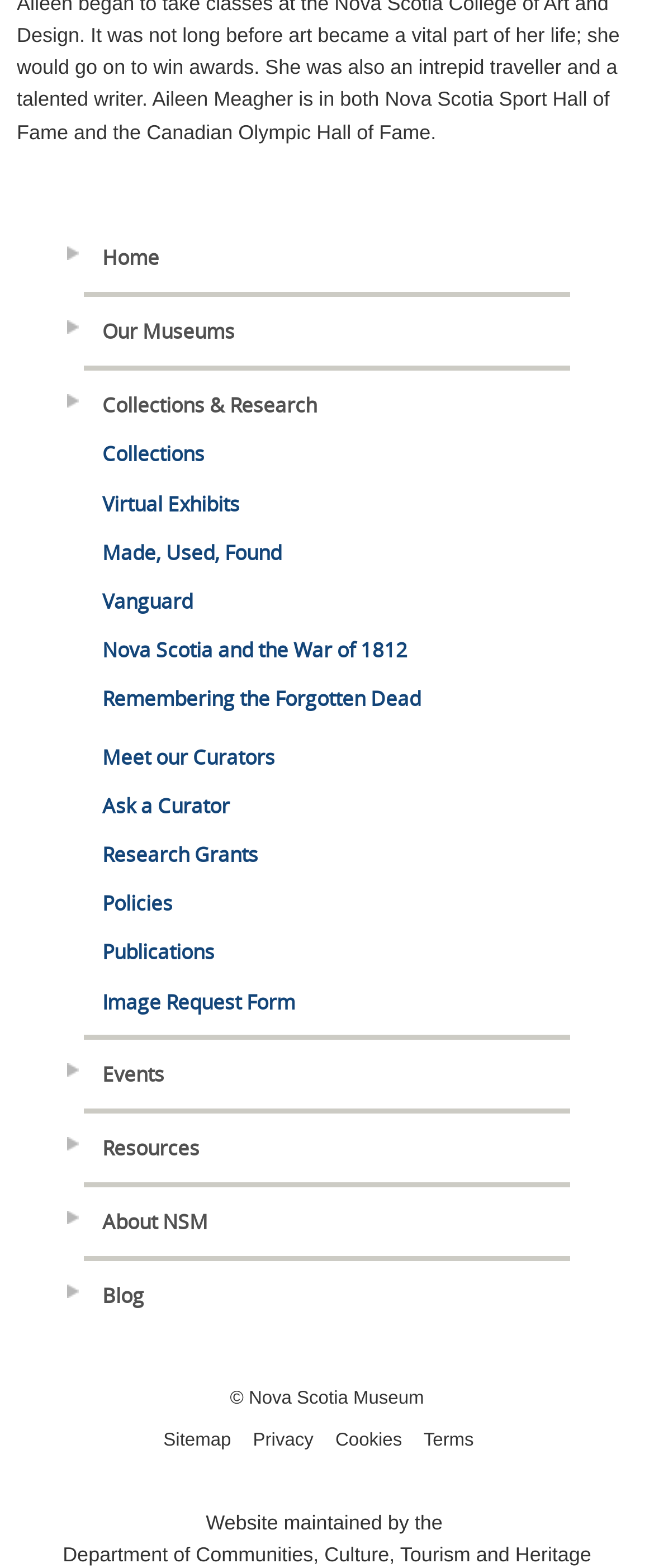What is the purpose of the 'Image Request Form'?
Use the image to answer the question with a single word or phrase.

To request images